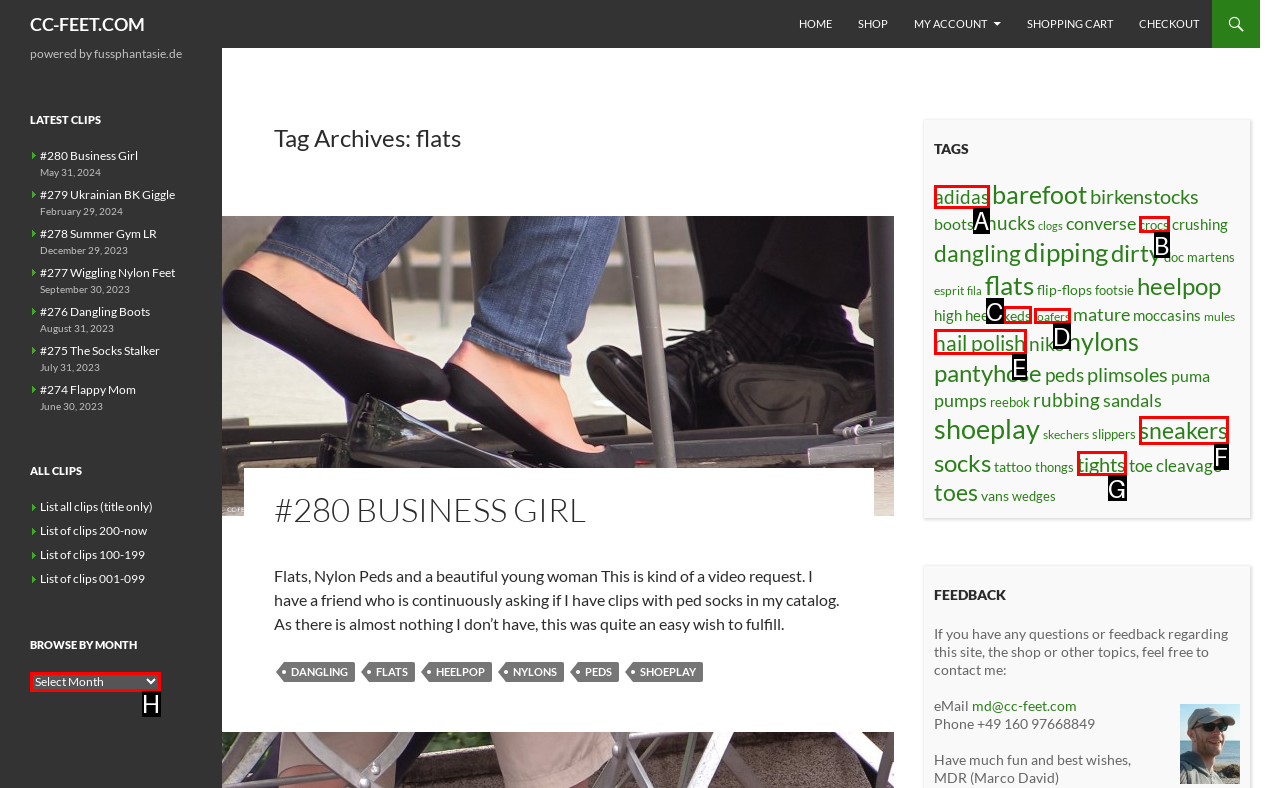From the provided options, pick the HTML element that matches the description: nail polish. Respond with the letter corresponding to your choice.

E